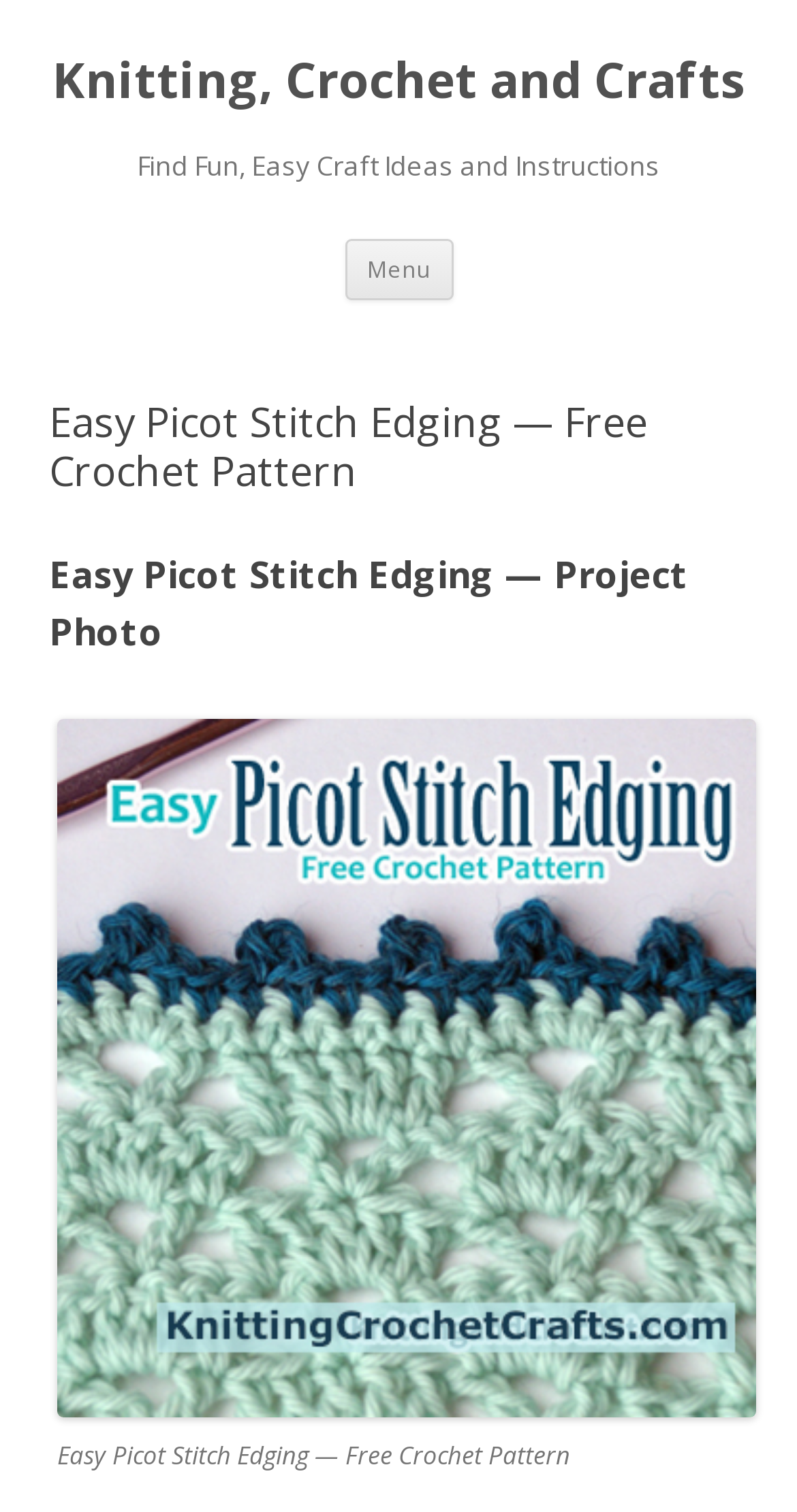Using the image as a reference, answer the following question in as much detail as possible:
What type of projects can this edging be used for?

The webpage mentions that this easy picot stitch edging is 'useful for finishing a variety of crochet projects', implying that it can be used to add a decorative border or trim to different types of crochet projects, such as blankets, scarves, or clothing.